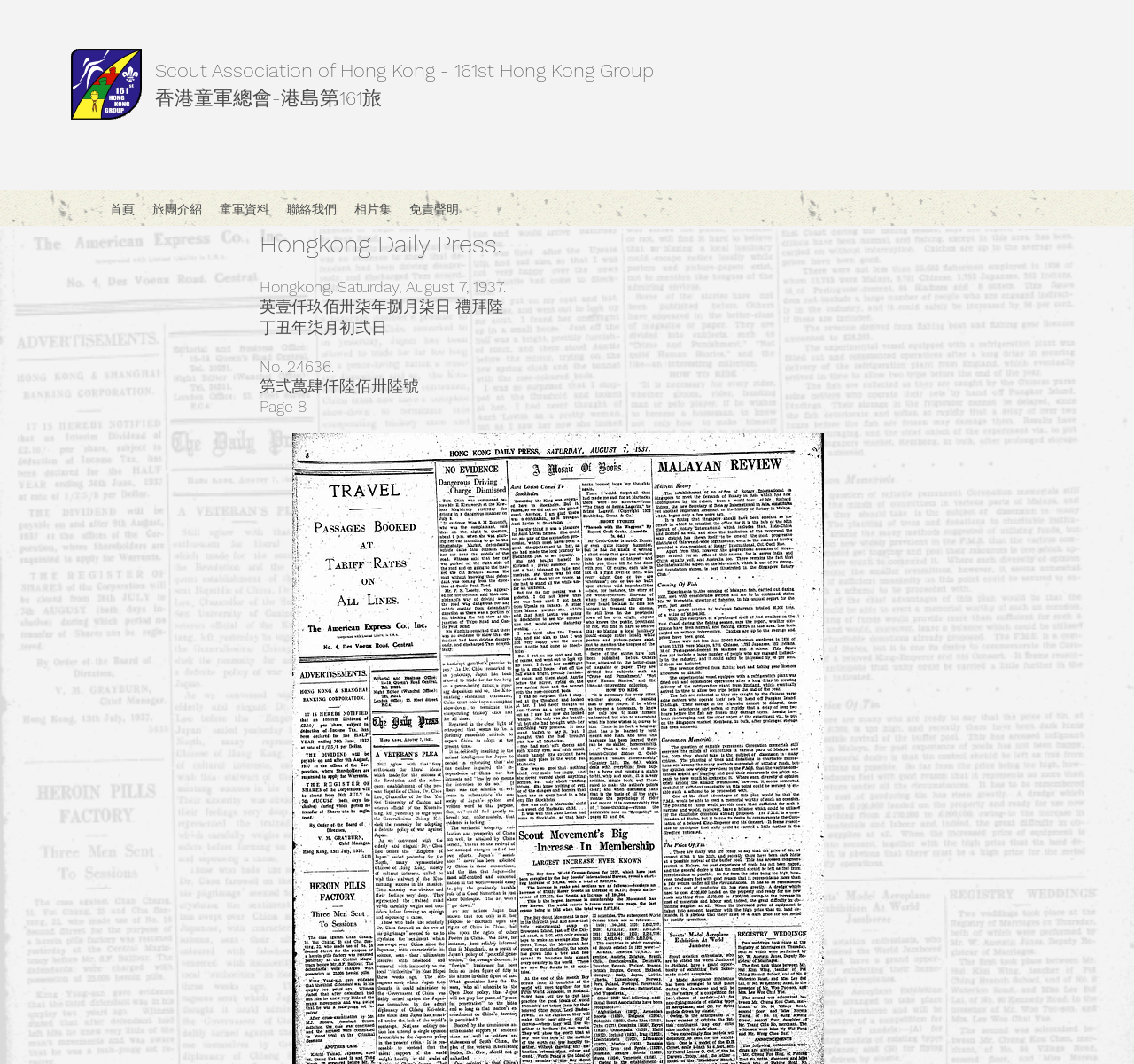Please find the bounding box for the UI component described as follows: "免責聲明".

[0.353, 0.184, 0.412, 0.209]